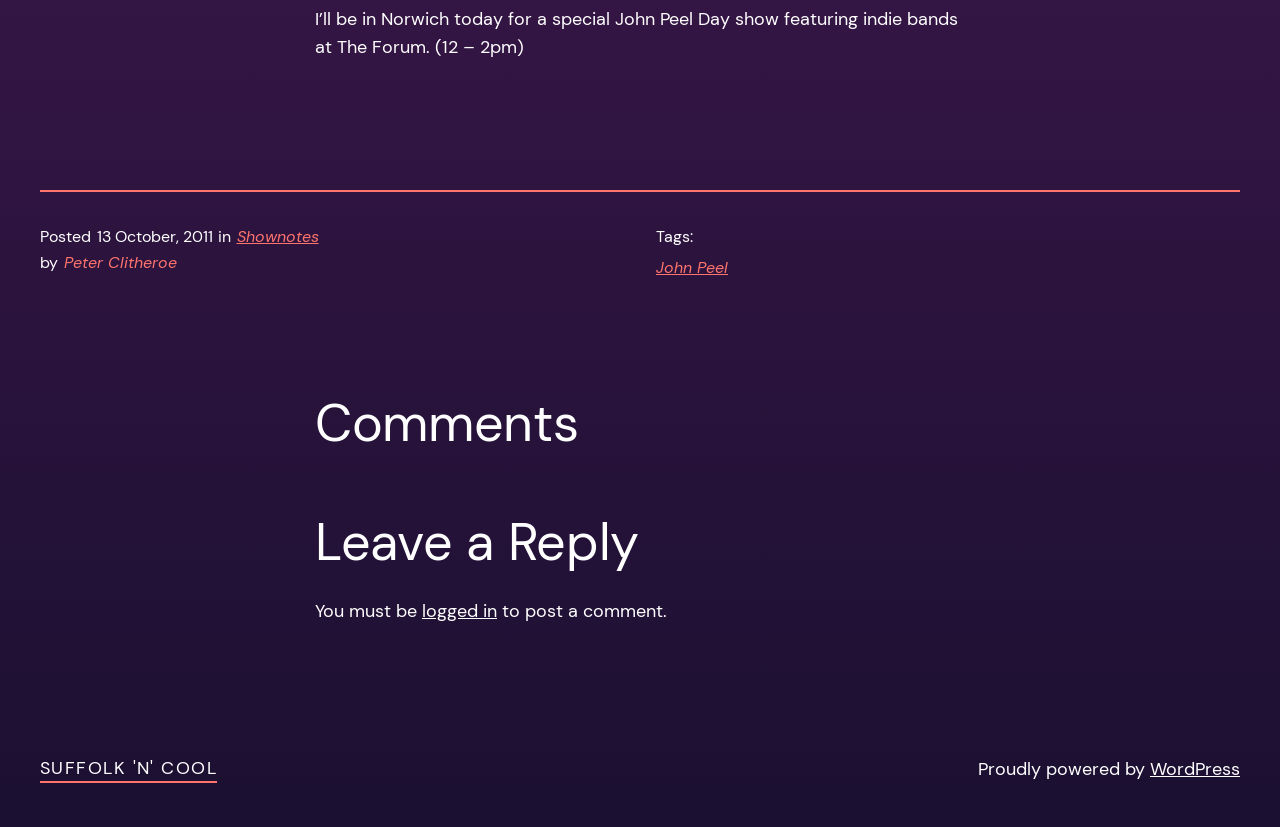Give a concise answer using one word or a phrase to the following question:
What is the name of the website?

SUFFOLK 'N' COOL